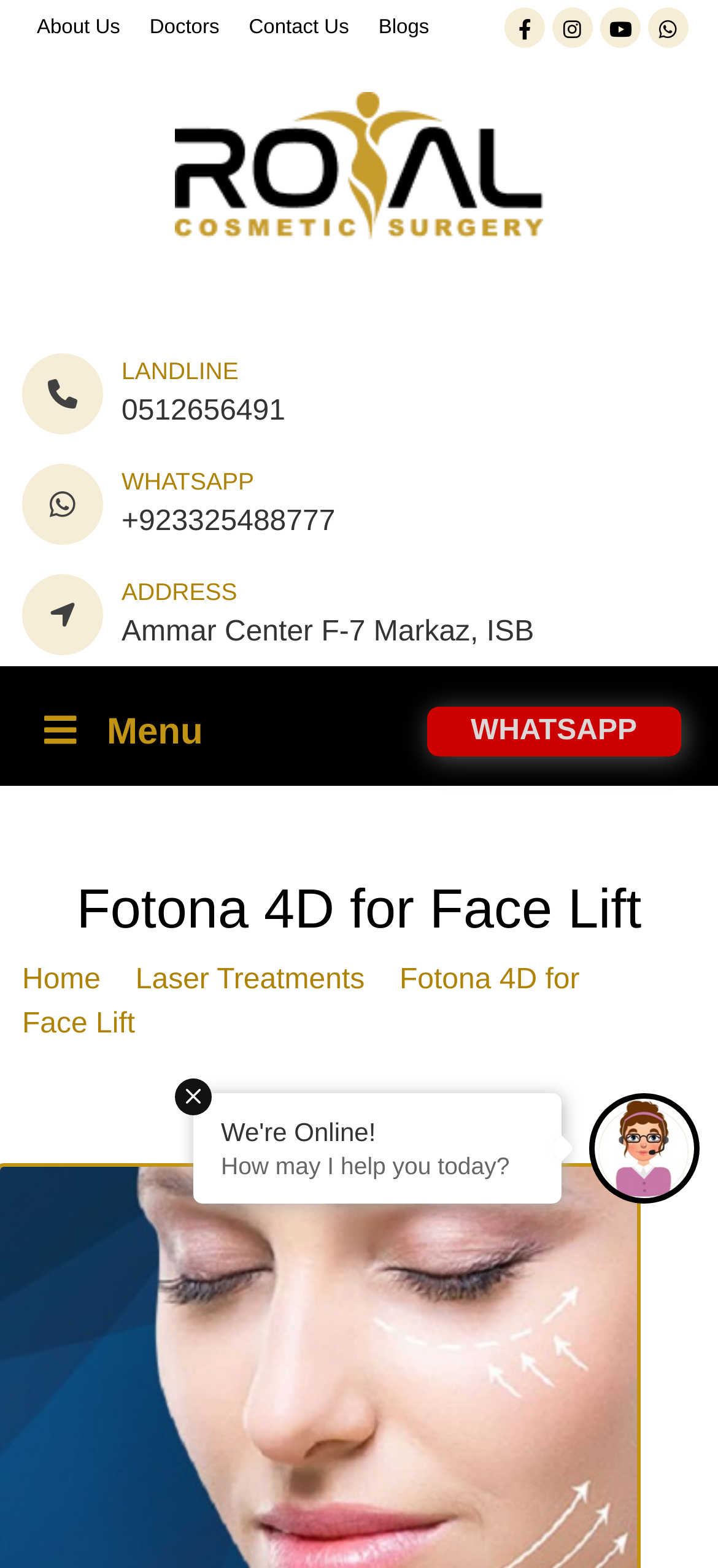Describe all significant elements and features of the webpage.

The webpage is about Fotona 4D for face lift in Islamabad, Rawalpindi, and Pakistan. At the top, there are four main navigation links: "About Us", "Doctors", "Contact Us", and "Blogs", aligned horizontally. Next to these links, there are four social media links: Facebook, Instagram, Dribbble, and another Dribbble link. 

Below these links, there is a large image that takes up most of the width of the page. Underneath the image, there are three contact links: a landline number, a WhatsApp number, and an address. 

On the left side of the page, there is a menu icon. Below the menu icon, there is a WhatsApp link. 

The main content of the page starts with a heading "Fotona 4D for Face Lift" followed by a breadcrumb navigation with links to "Home", "Laser Treatments", and the current page. 

At the bottom of the page, there is a section with a Gravatar image and a message "We're Online!" along with a question "How may I help you today?".